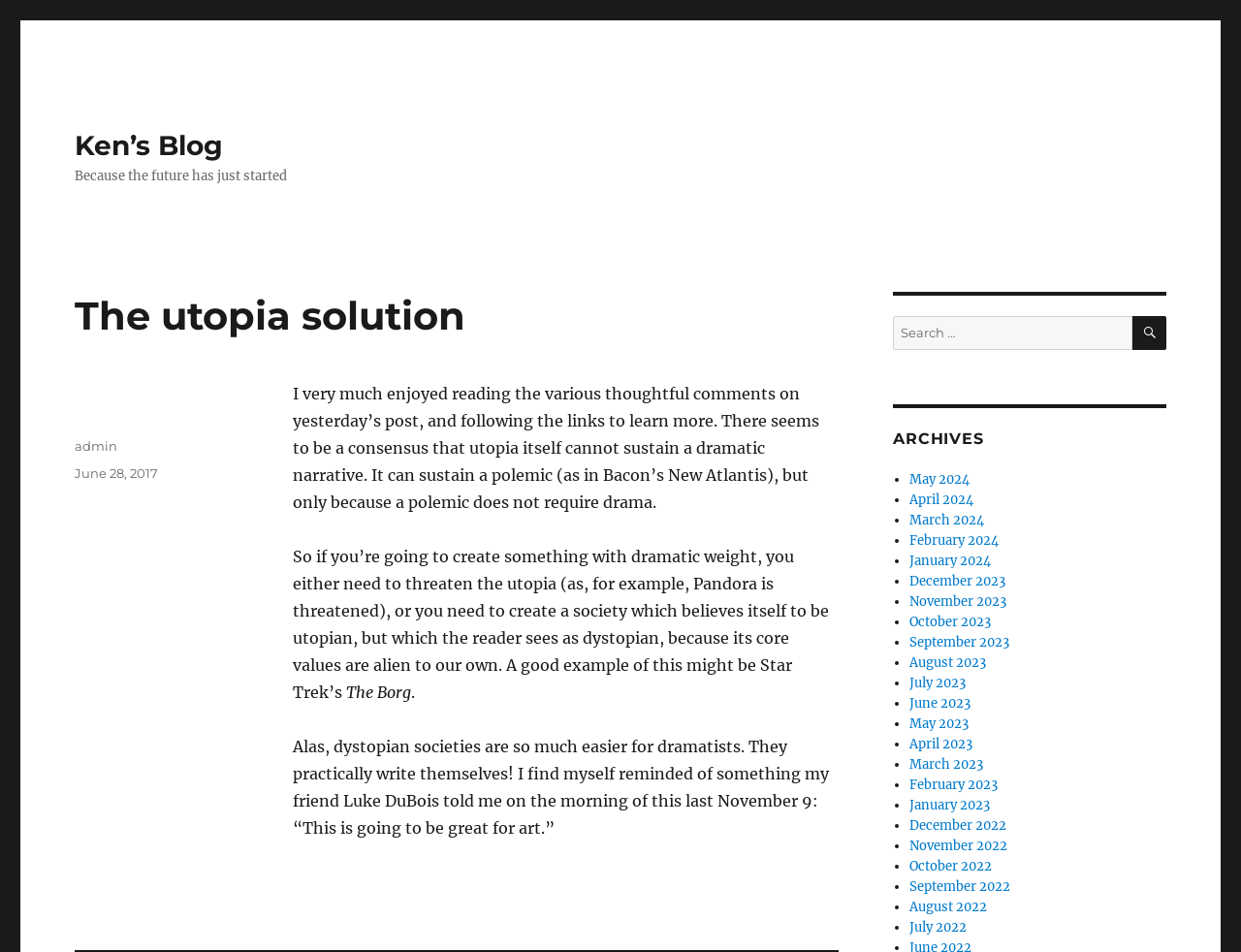For the element described, predict the bounding box coordinates as (top-left x, top-left y, bottom-right x, bottom-right y). All values should be between 0 and 1. Element description: November 2022

[0.733, 0.88, 0.811, 0.897]